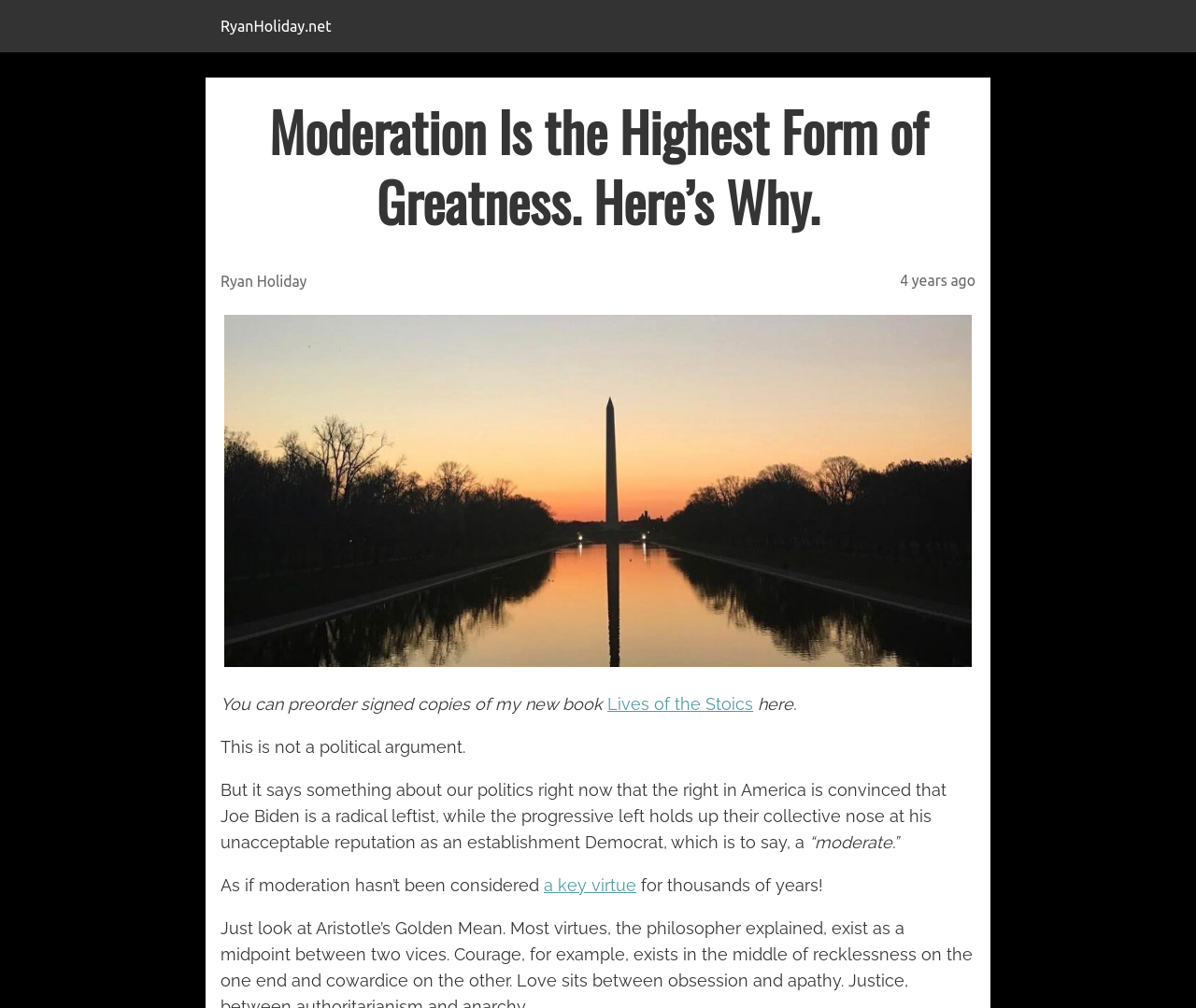What is considered a key virtue?
Please respond to the question with as much detail as possible.

The text mentions that moderation hasn't been considered a key virtue for thousands of years, implying that moderation is indeed a key virtue.